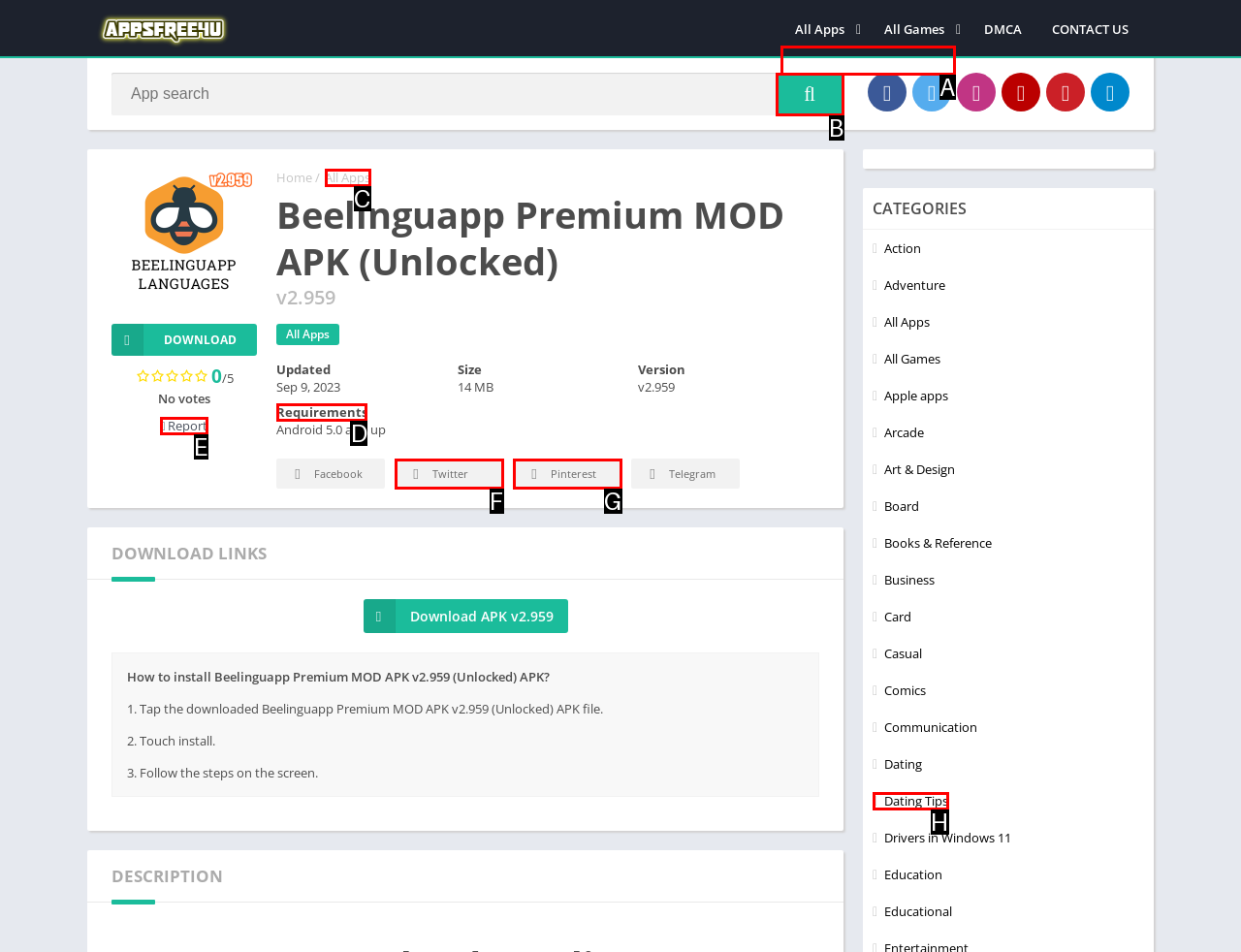Tell me the correct option to click for this task: Check the app requirements
Write down the option's letter from the given choices.

D